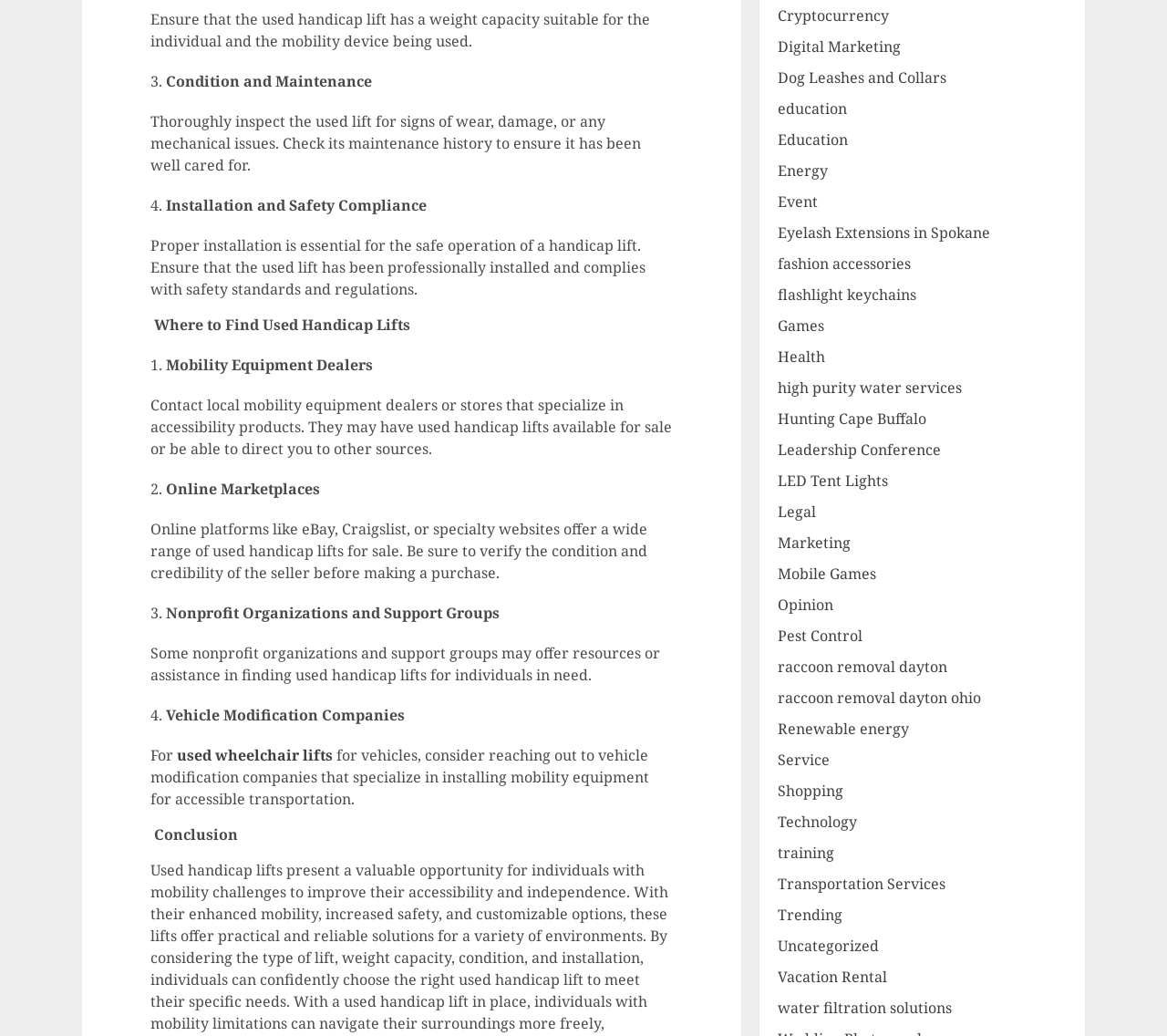How many sources are listed for finding used handicap lifts?
Using the image, provide a concise answer in one word or a short phrase.

4